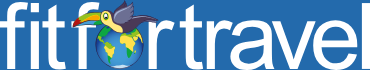Create a detailed narrative that captures the essence of the image.

The image showcases the "Fit for Travel" logo, which features a vibrant toucan in flight, gracefully carrying a globe that highlights the continents. The logo is set against a bright blue background, emphasizing its colorful and playful design. "Fit for Travel" is prominently displayed in a clean, bold font, reinforcing the theme of travel and well-being. This logo represents the initiative aimed at providing essential health information and travel advice, ensuring that travelers can stay safe and healthy while exploring the world.